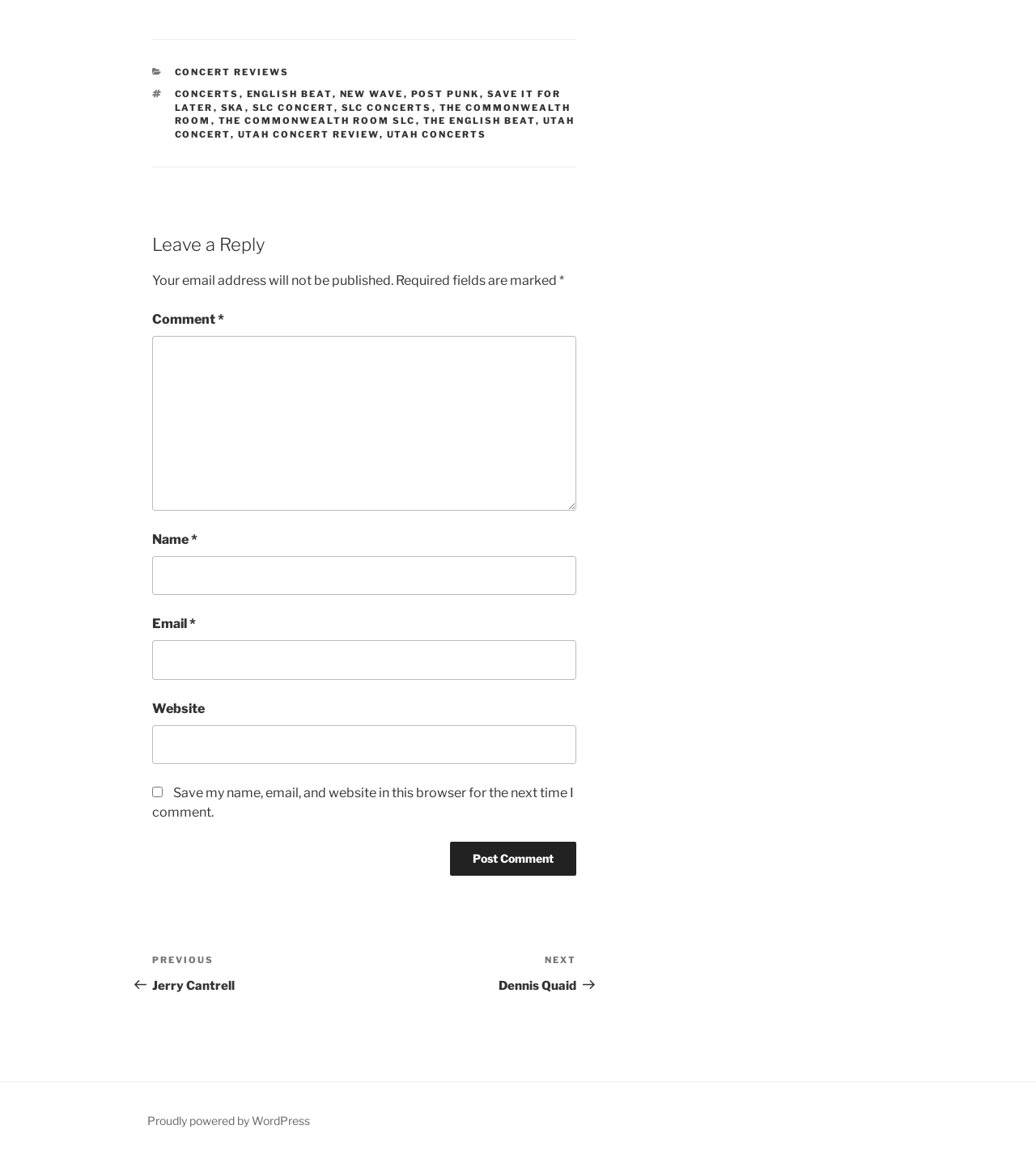Locate the bounding box coordinates of the UI element described by: "Concerts". Provide the coordinates as four float numbers between 0 and 1, formatted as [left, top, right, bottom].

[0.168, 0.076, 0.231, 0.086]